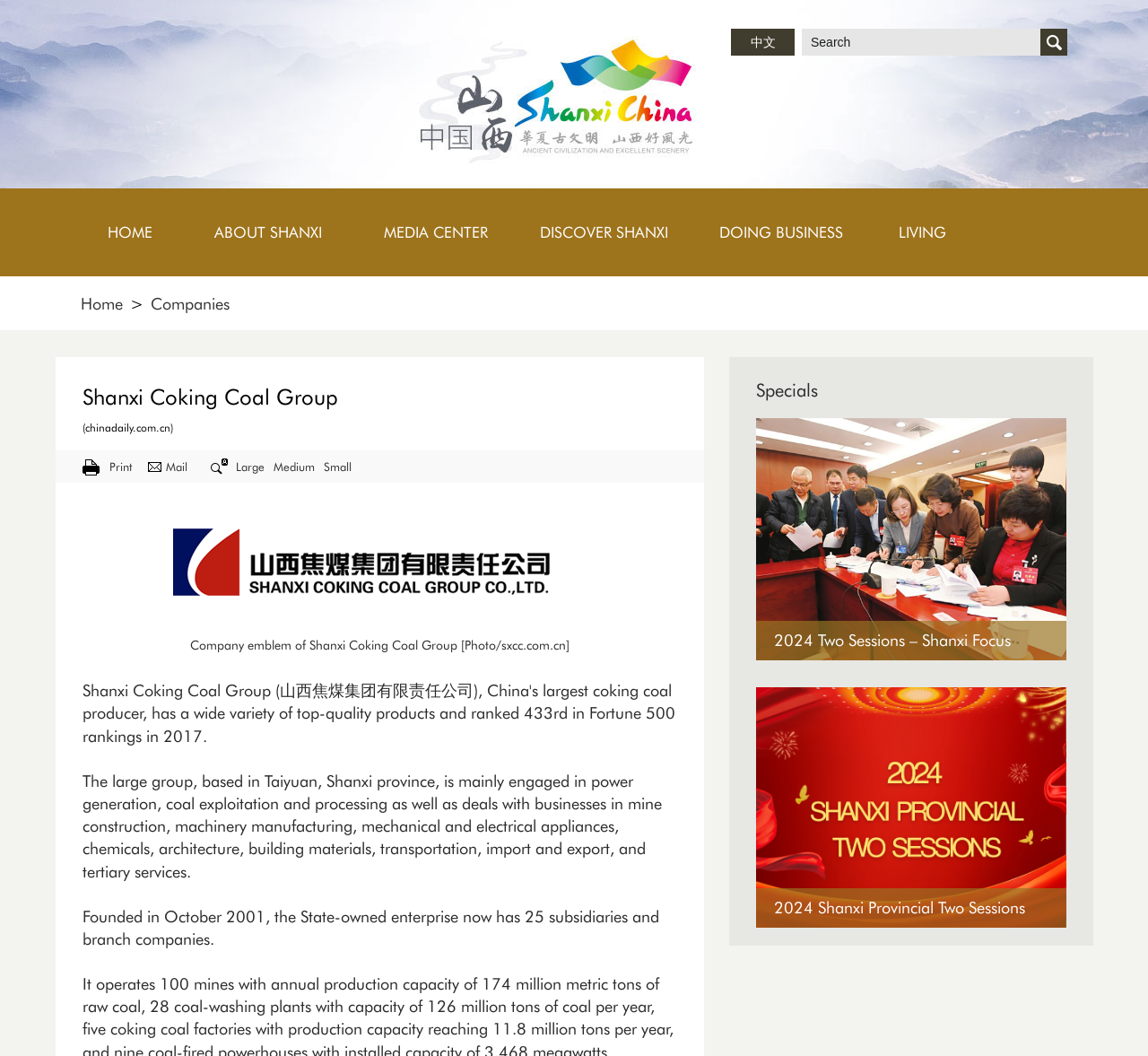Determine the bounding box coordinates of the section to be clicked to follow the instruction: "Learn about the 2024 Shanxi Provincial Two Sessions". The coordinates should be given as four float numbers between 0 and 1, formatted as [left, top, right, bottom].

[0.658, 0.65, 0.929, 0.879]